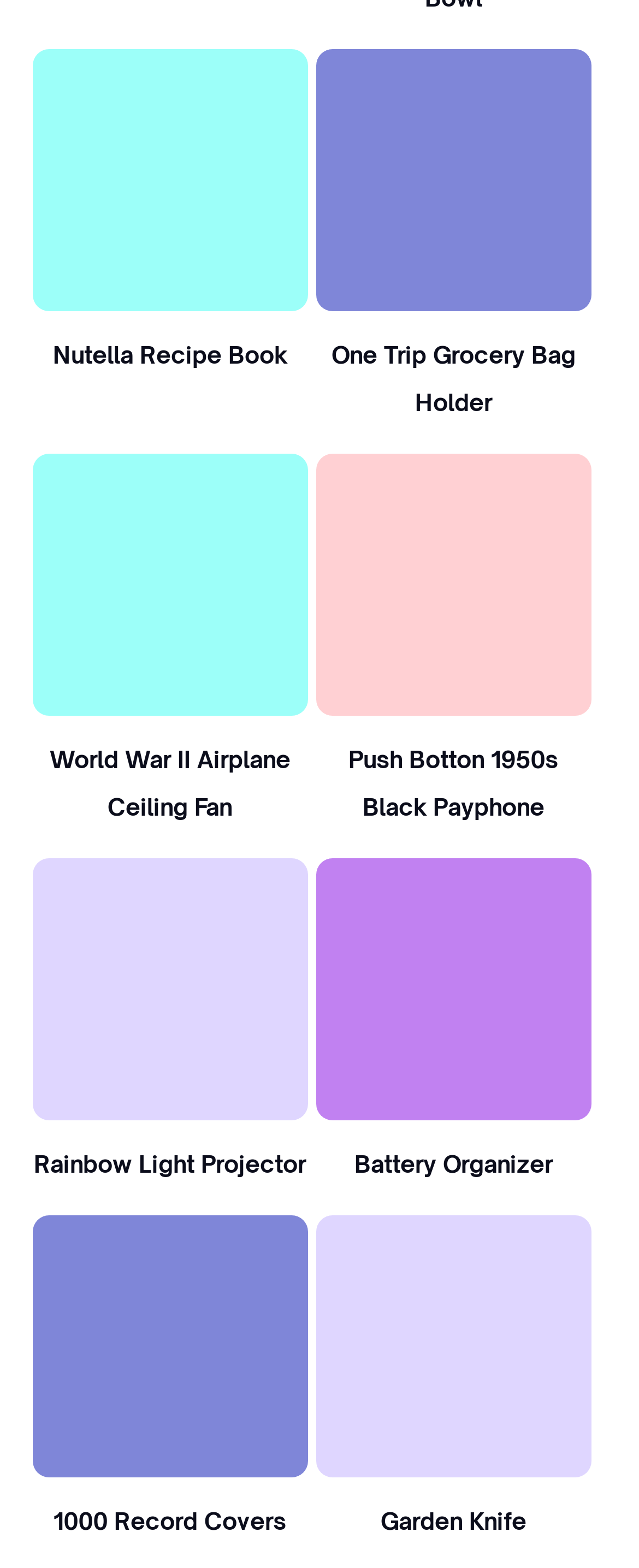Find the bounding box coordinates for the area you need to click to carry out the instruction: "View Nutella Recipe Book". The coordinates should be four float numbers between 0 and 1, indicated as [left, top, right, bottom].

[0.083, 0.211, 0.449, 0.237]